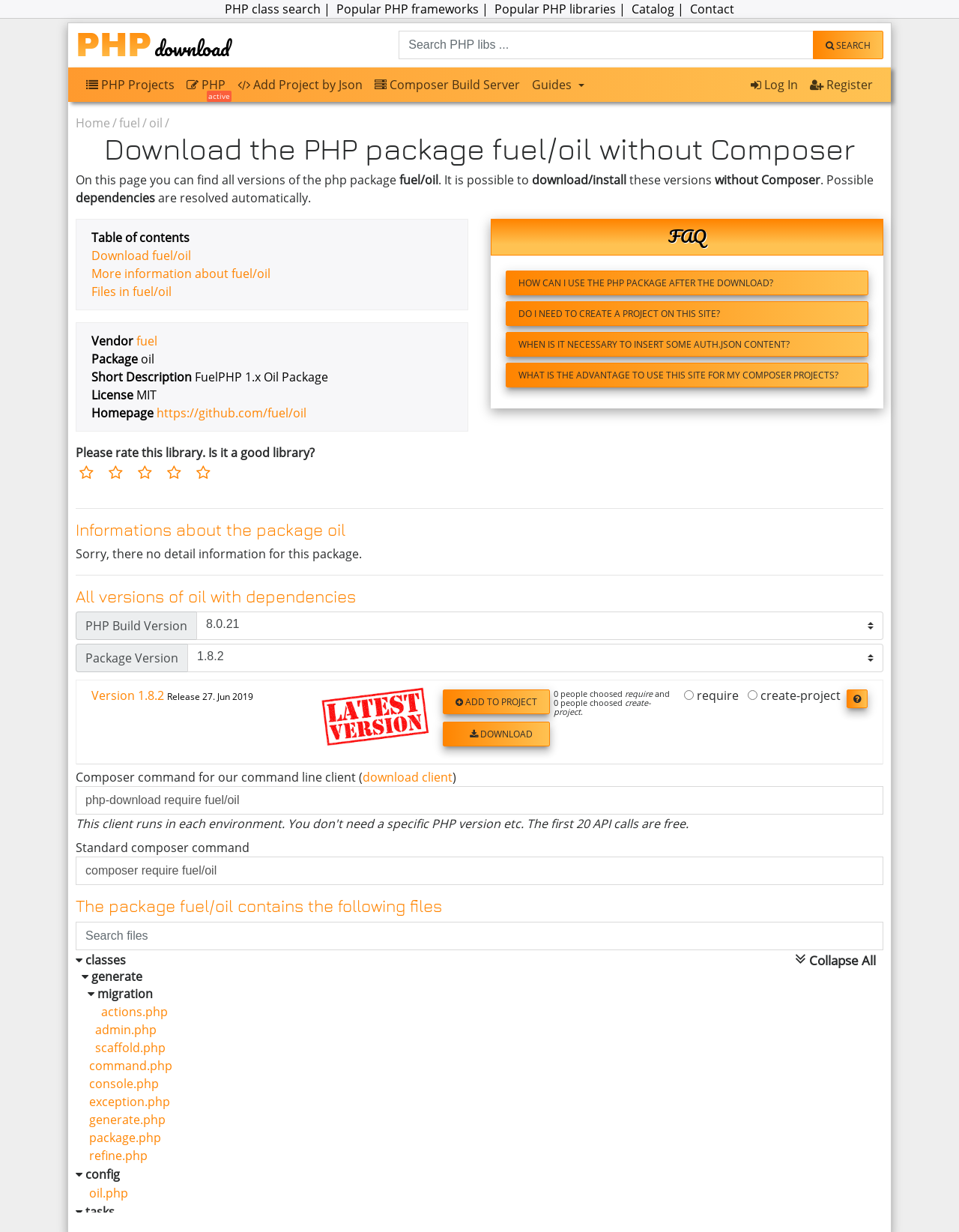Please answer the following question using a single word or phrase: 
How many versions of the oil package are available?

At least one